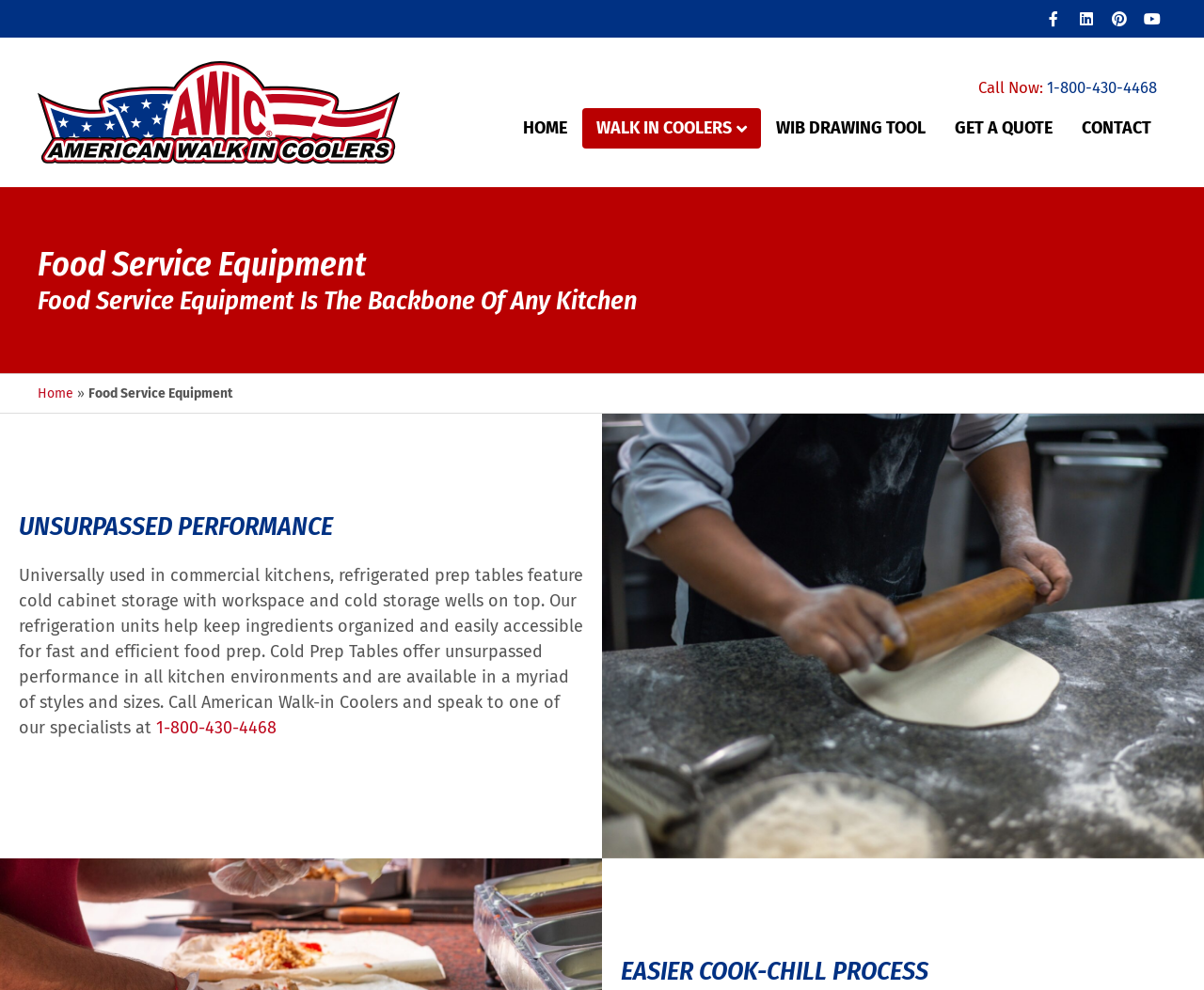What is the headline of the webpage?

Food Service Equipment